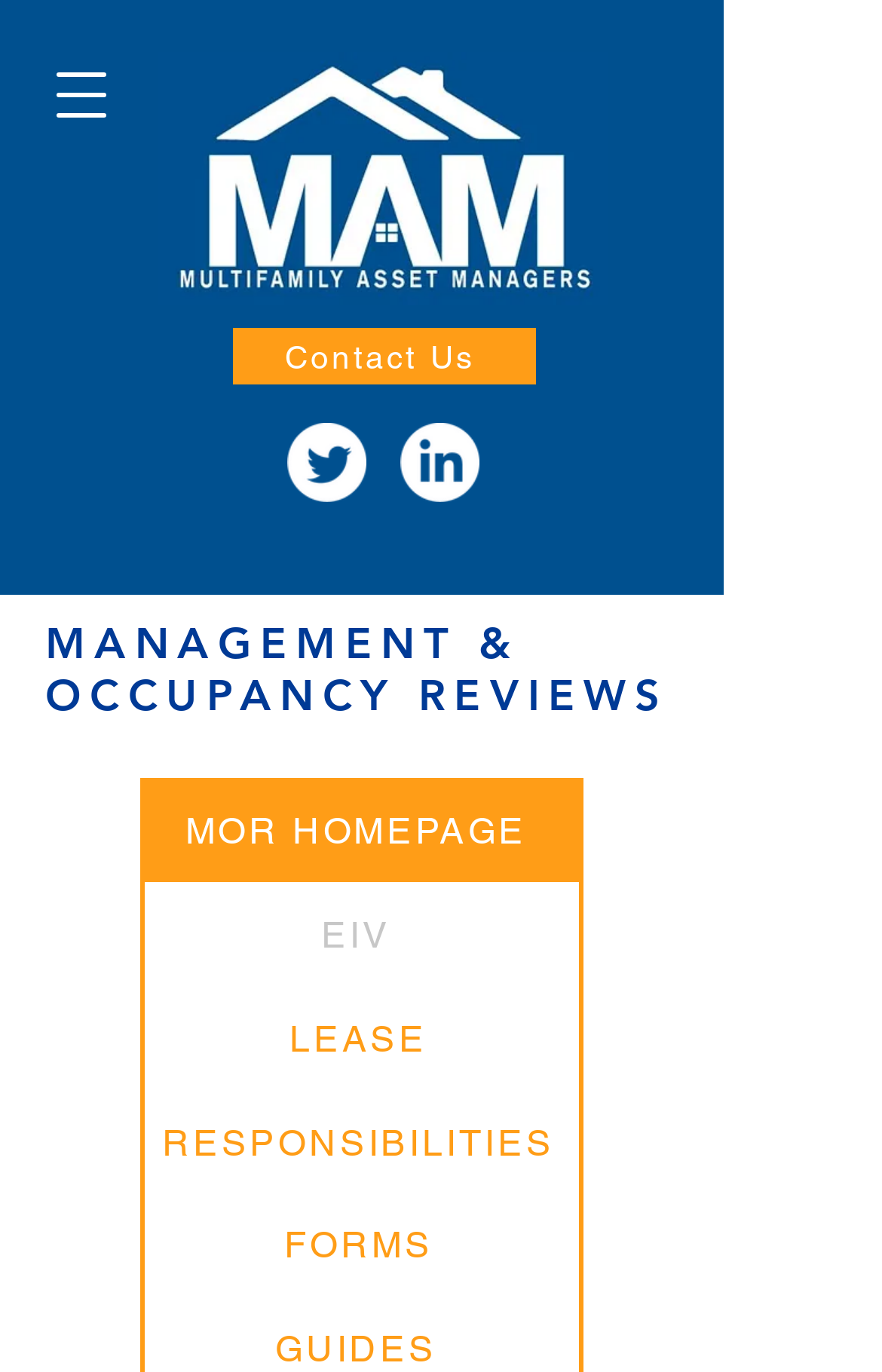From the element description MOR HOMEPAGE, predict the bounding box coordinates of the UI element. The coordinates must be specified in the format (top-left x, top-left y, bottom-right x, bottom-right y) and should be within the 0 to 1 range.

[0.159, 0.567, 0.659, 0.643]